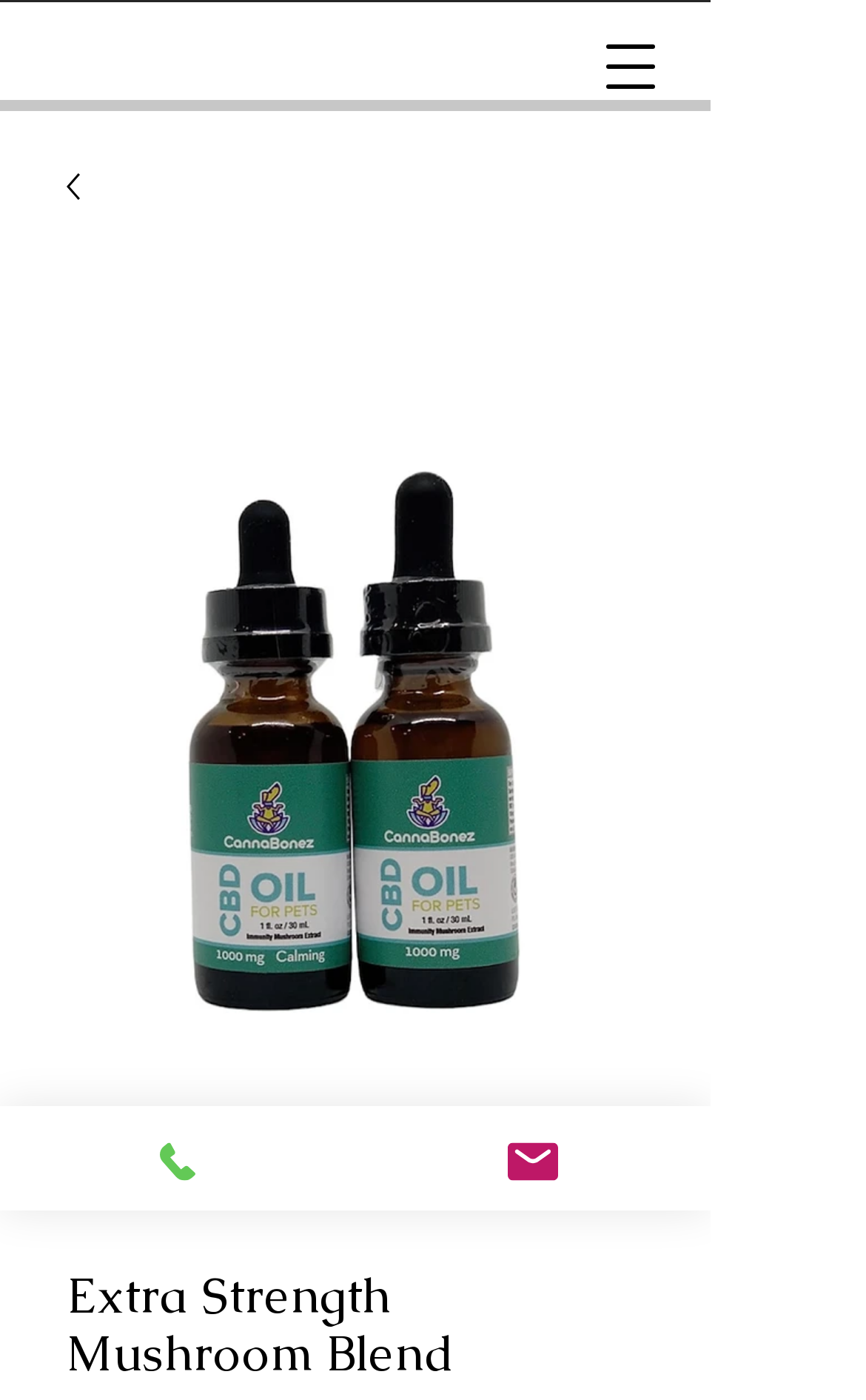What is the purpose of the button?
Answer with a single word or short phrase according to what you see in the image.

Open navigation menu